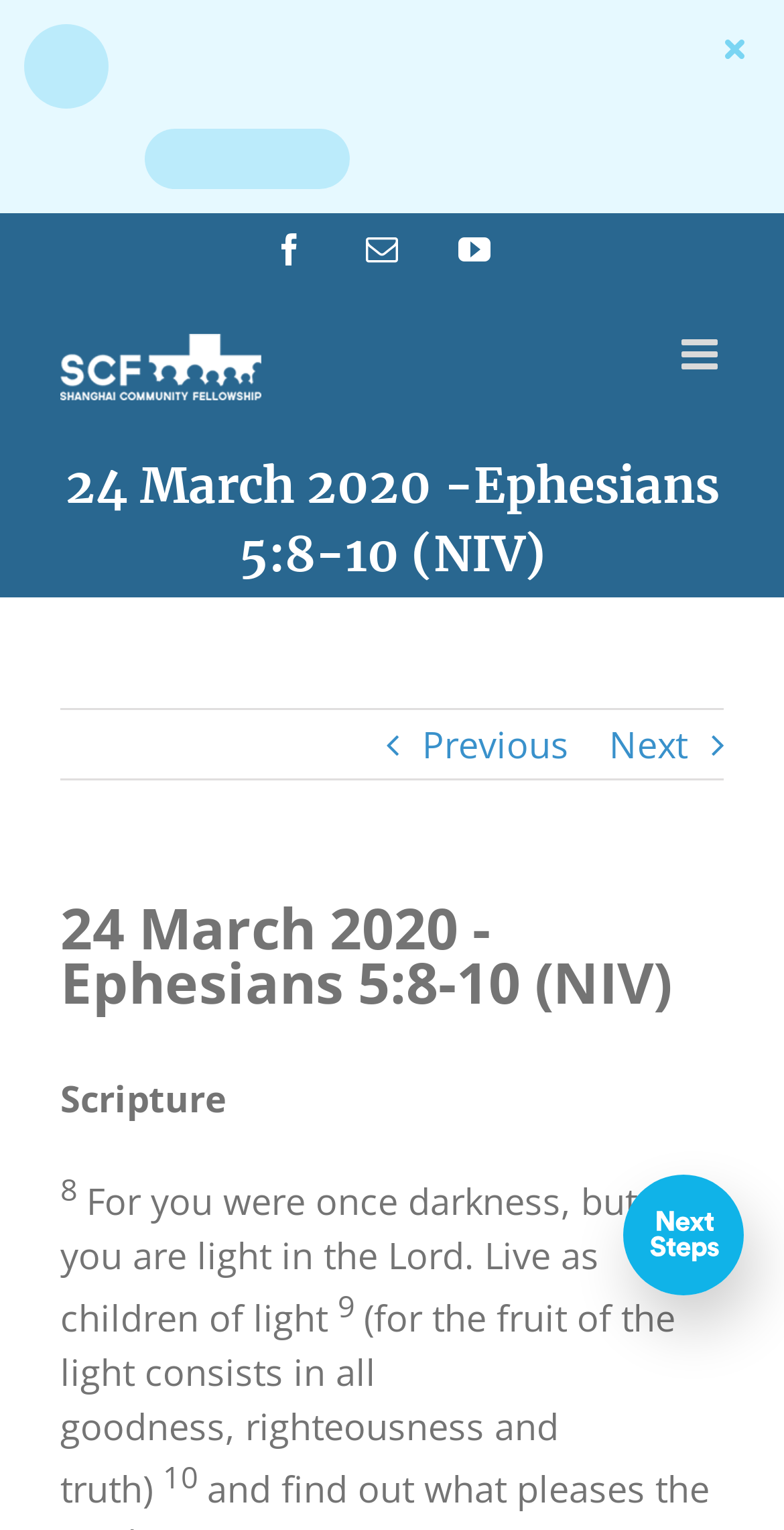Predict the bounding box coordinates of the UI element that matches this description: "aria-label="Toggle mobile menu"". The coordinates should be in the format [left, top, right, bottom] with each value between 0 and 1.

[0.869, 0.079, 0.923, 0.106]